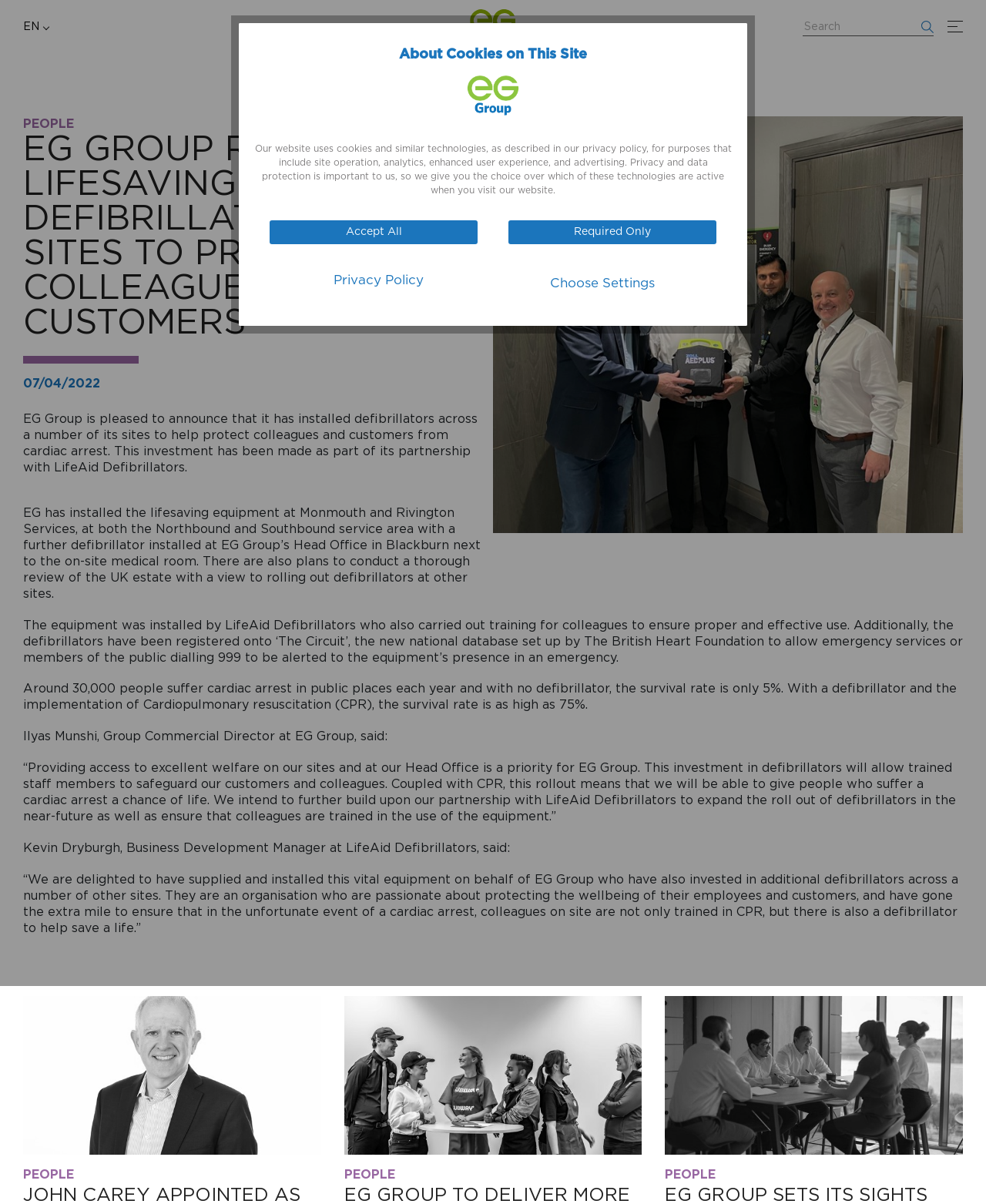Give a detailed account of the webpage's layout and content.

This webpage is about EG Group's initiative to install lifesaving defibrillators at their sites to protect colleagues and customers. At the top left corner, there is a button labeled "EN" which has a popup menu. Next to it, there is a logo image. On the top right corner, there is a search box with a "Start searching" button. A "Menu" button is located at the top rightmost corner.

Below the top section, there is a main article that occupies most of the page. The article has a heading that matches the meta description. Below the heading, there is a time stamp indicating the date "07/04/2022". The article then describes EG Group's partnership with LifeAid Defibrillators to install defibrillators at several sites, including Monmouth and Rivington Services, and their Head Office in Blackburn. The equipment was installed by LifeAid Defibrillators, who also provided training for colleagues.

The article continues to explain the importance of defibrillators, stating that around 30,000 people suffer cardiac arrest in public places each year, and that with a defibrillator, the survival rate can be as high as 75%. There are quotes from Ilyas Munshi, Group Commercial Director at EG Group, and Kevin Dryburgh, Business Development Manager at LifeAid Defibrillators, discussing the importance of providing access to defibrillators and the partnership between EG Group and LifeAid Defibrillators.

At the bottom of the article, there are three links with images, each labeled "person", which are likely links to related articles or profiles. There are also three "PEOPLE" labels scattered throughout the article, which may be section headings or category labels.

Finally, there is a dialog box that appears to be a cookie consent manager, which is modal and focused, indicating that it may be a required interaction before accessing the rest of the webpage.